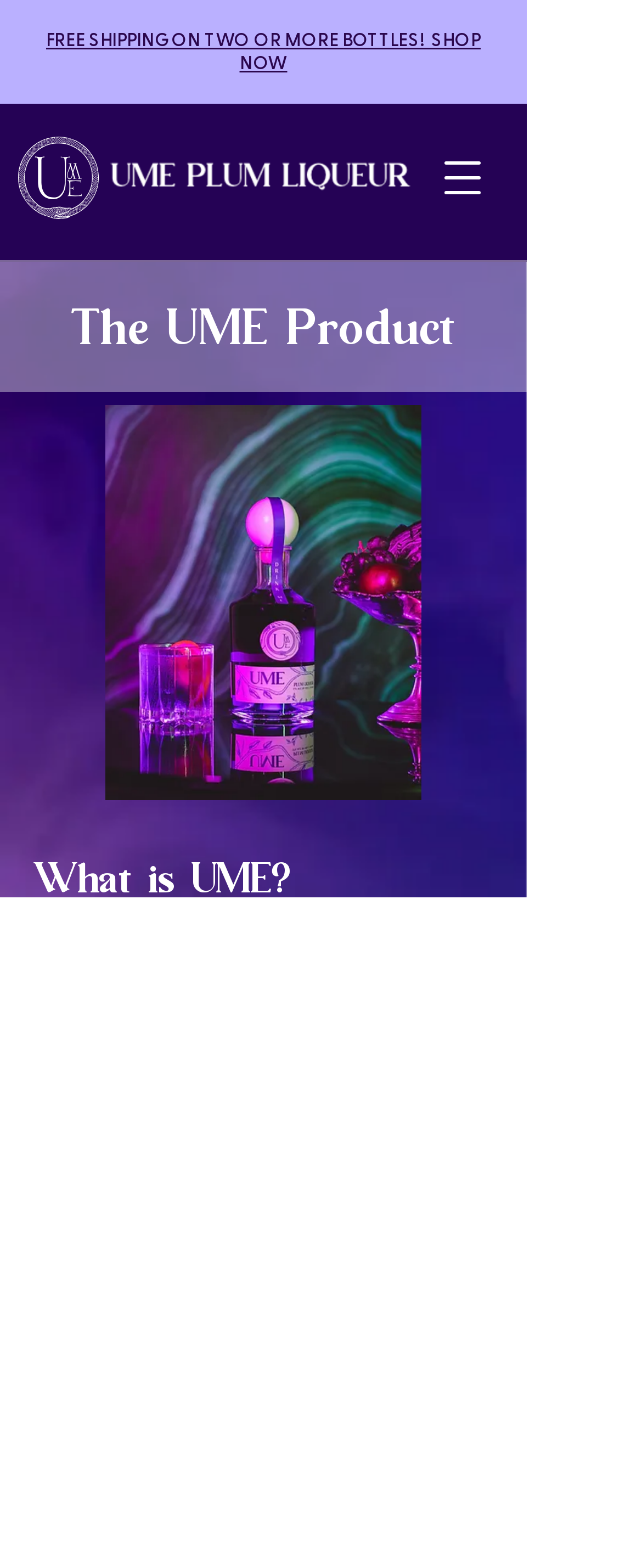What is the purpose of the button with the text 'Open navigation menu'?
Based on the image, respond with a single word or phrase.

To open navigation menu